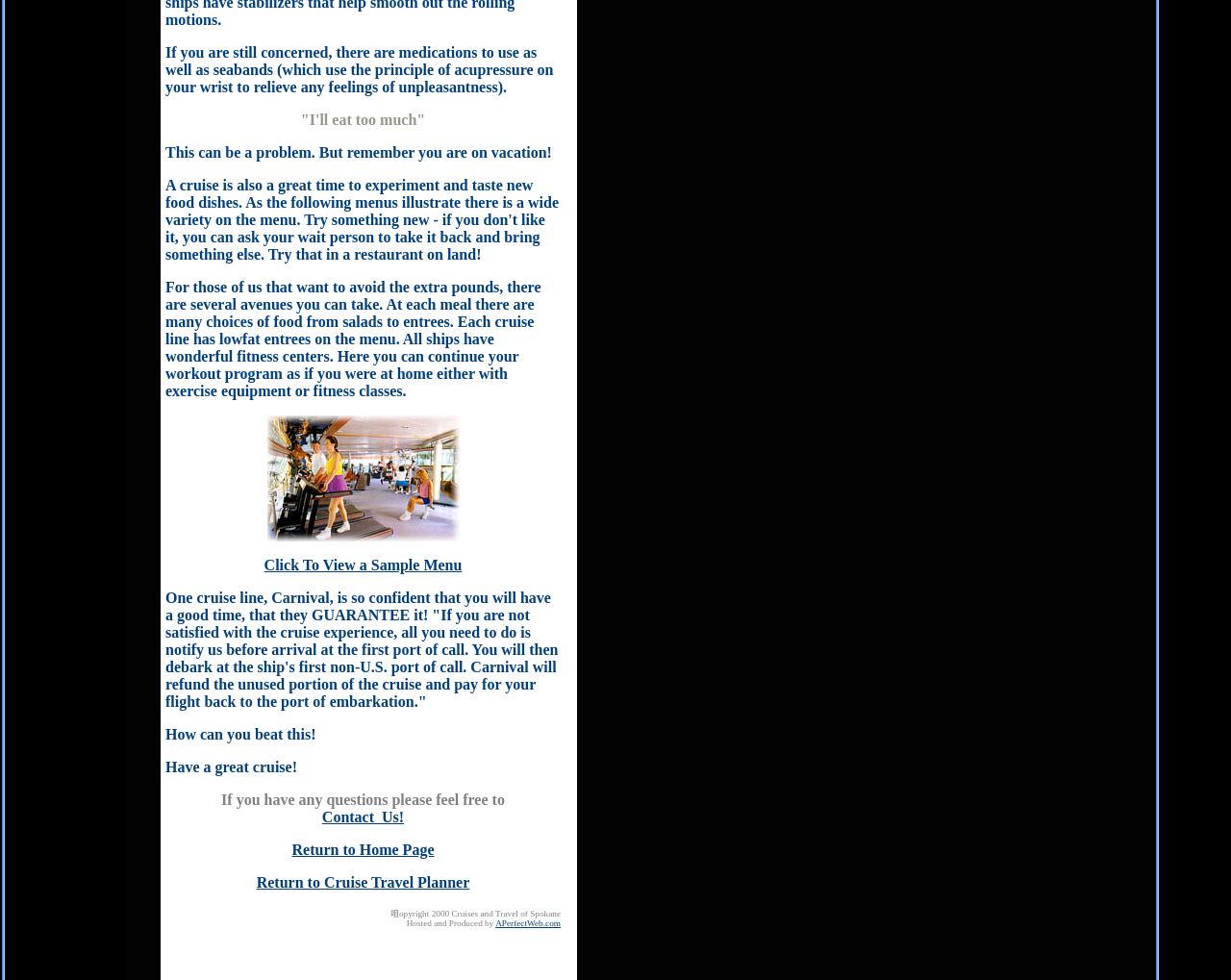Using the provided description: "APerfectWeb.com", find the bounding box coordinates of the corresponding UI element. The output should be four float numbers between 0 and 1, in the format [left, top, right, bottom].

[0.402, 0.937, 0.455, 0.947]